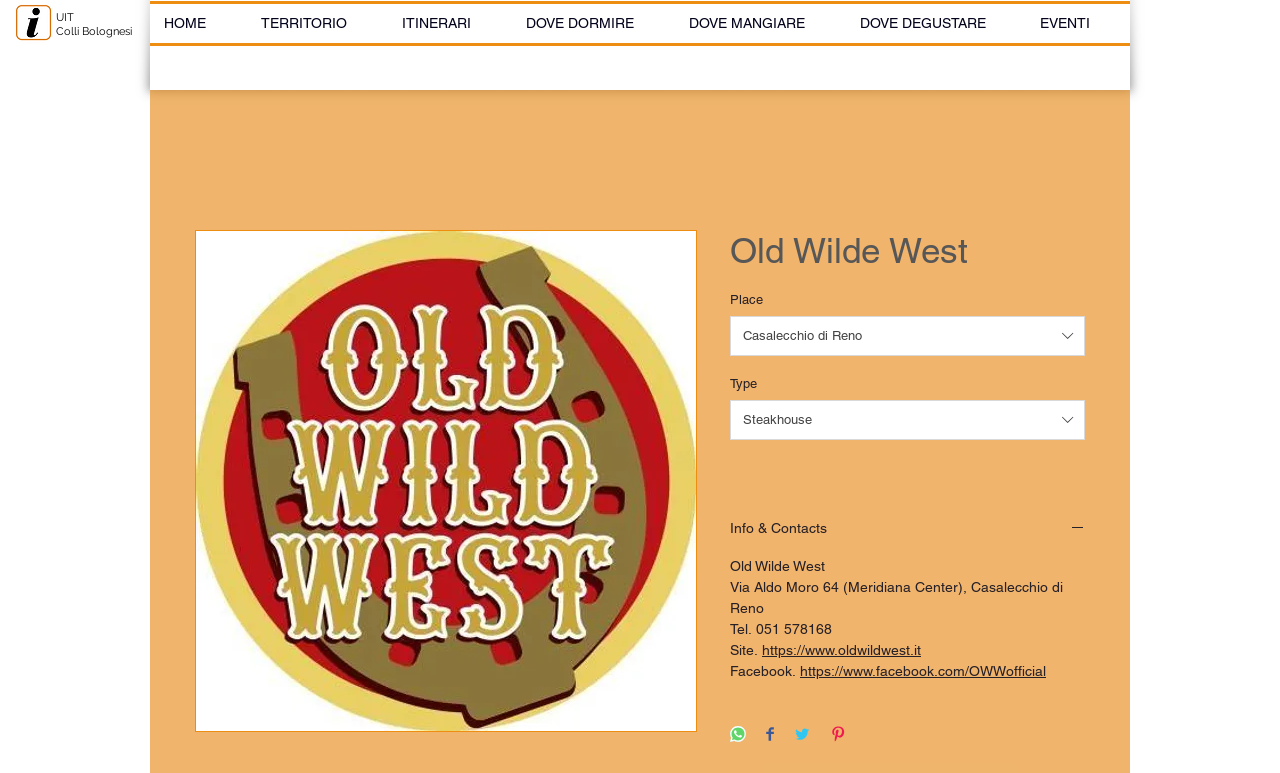Produce an extensive caption that describes everything on the webpage.

The webpage appears to be a restaurant's website, specifically Old Wilde West, located in Casalecchio di Reno. At the top left corner, there is a logo image, and next to it, a navigation menu with links to different sections of the website, including HOME, TERRITORIO, ITINERARI, and more.

Below the navigation menu, there is a large image of the restaurant's logo, taking up most of the width of the page. Above this image, there is a heading that reads "UIT Colli Bolognesi" and another heading that reads "Old Wilde West".

To the right of the large logo image, there are several sections of information about the restaurant. The first section has a heading that reads "Place" and a dropdown list with the option "Casalecchio di Reno". Below this, there is a section with a heading that reads "Type" and a dropdown list with the option "Steakhouse".

Further down, there is a button that reads "Info & Contacts" which is expanded to show more information. This section includes the restaurant's address, phone number, website, and social media links. There are also buttons to share the restaurant's information on WhatsApp, Facebook, Twitter, and Pinterest.

Overall, the webpage appears to be a simple and clean design, with a focus on providing information about the restaurant and its location.